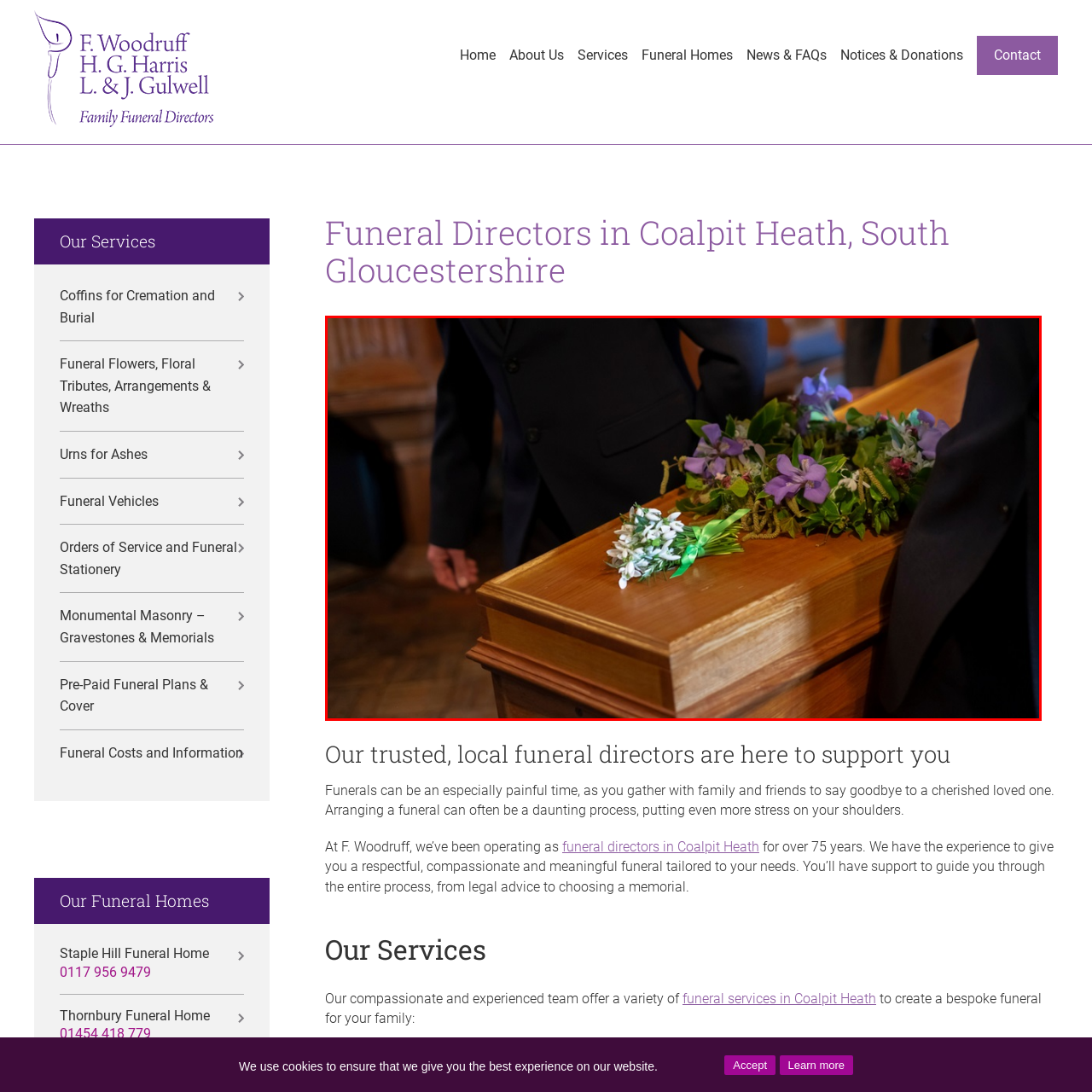What is the atmosphere of the scene?
Concentrate on the part of the image that is enclosed by the red bounding box and provide a detailed response to the question.

The image captures a solemn setting with soft lighting, which enhances the reverence of the scene, creating a tranquil atmosphere as attendees gather to honor and celebrate the life of a loved one.